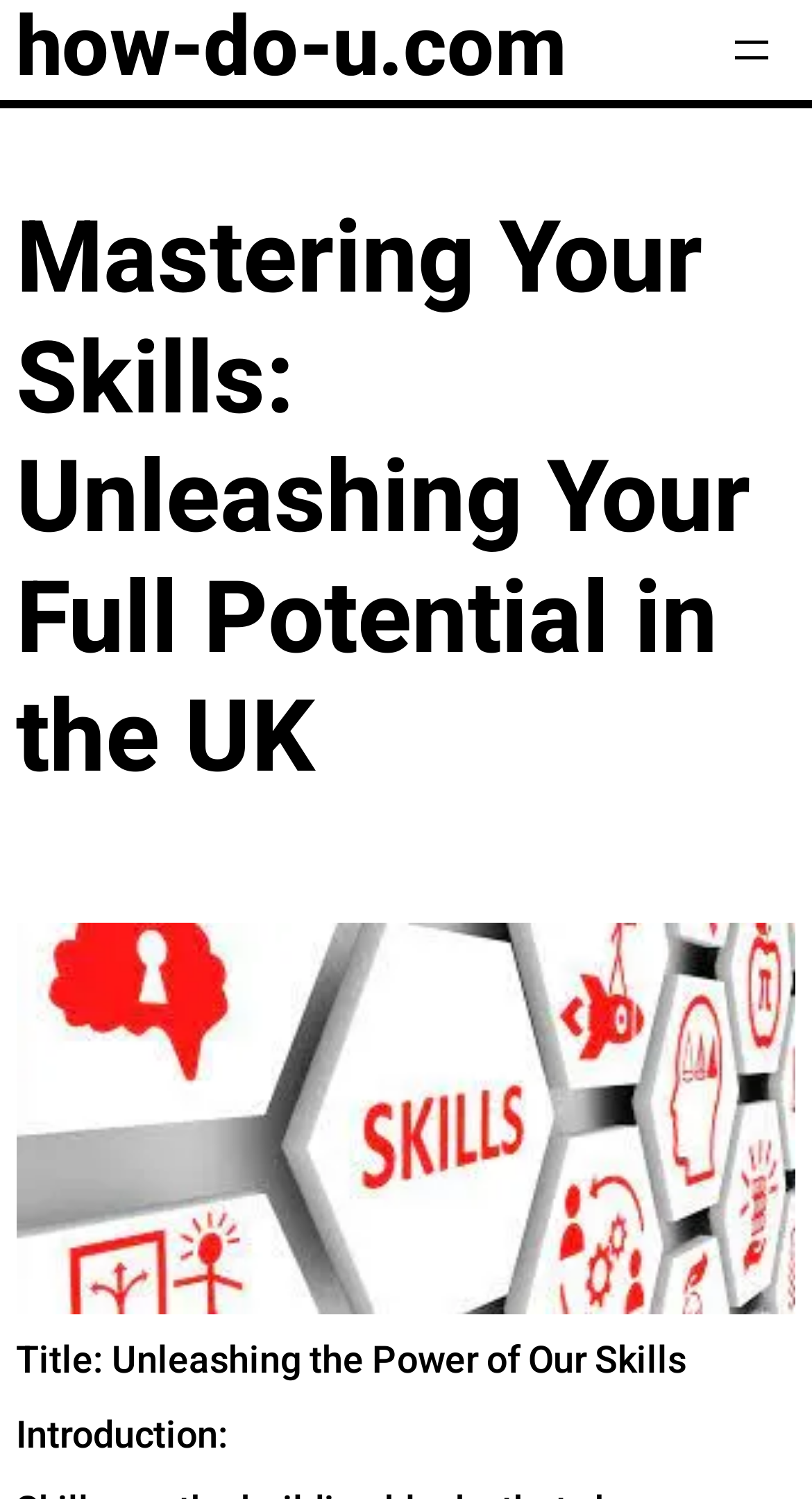Please determine the bounding box coordinates, formatted as (top-left x, top-left y, bottom-right x, bottom-right y), with all values as floating point numbers between 0 and 1. Identify the bounding box of the region described as: aria-label="Open menu"

[0.895, 0.017, 0.957, 0.05]